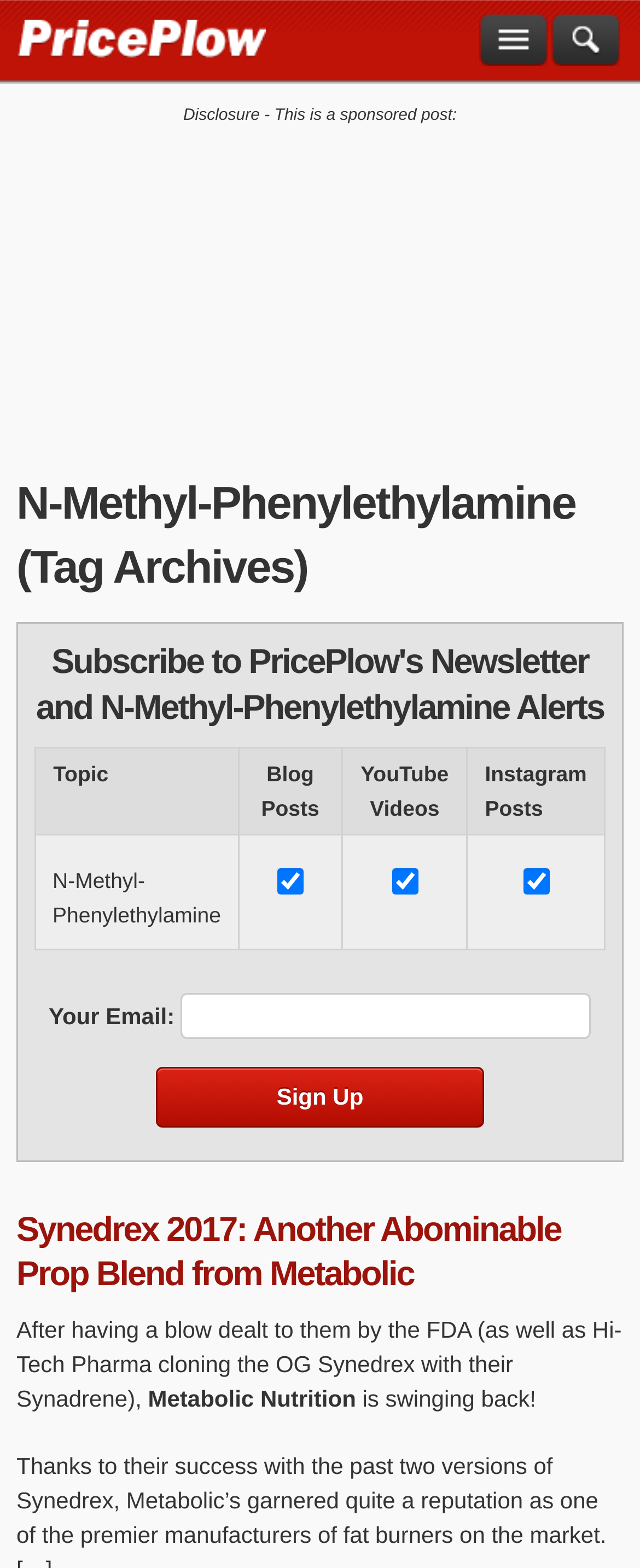What is the name of the blog?
Please give a detailed and elaborate answer to the question based on the image.

The name of the blog can be found at the top of the webpage, where it says 'N-Methyl-Phenylethylamine | The PricePlow Blog'. This indicates that the blog is called 'The PricePlow Blog' and the current page is a tag archive page for 'N-Methyl-Phenylethylamine'.